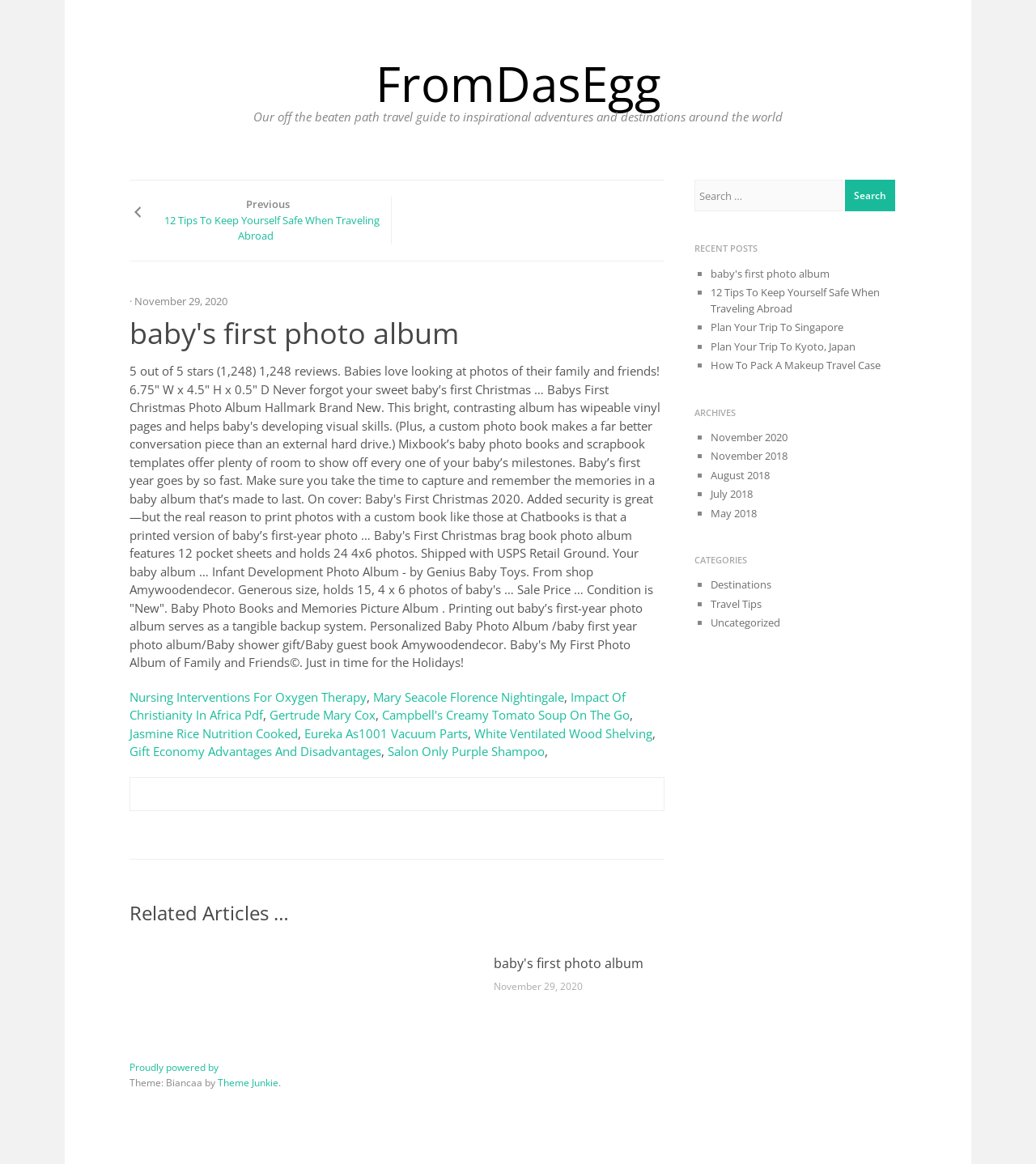Explain the webpage's design and content in an elaborate manner.

The webpage is a blog post titled "baby's first photo album". At the top, there is a heading "FromDasEgg" with a link to it. Below that, there is a longer heading that describes the blog as an "off the beaten path travel guide to inspirational adventures and destinations around the world".

The main content of the page is divided into two sections. On the left, there is a section with a heading "baby's first photo album" and a subheading with the date "November 29, 2020". Below that, there is a long article about baby photo albums, discussing their importance and featuring a specific product, "Baby's First Christmas Photo Album Hallmark Brand New". The article also includes links to other related articles.

On the right, there is a sidebar with several sections. At the top, there is a search bar with a button to search for specific keywords. Below that, there is a section titled "RECENT POSTS" with a list of links to recent articles, including "12 Tips To Keep Yourself Safe When Traveling Abroad" and "Plan Your Trip To Singapore". Further down, there are sections titled "ARCHIVES" and "CATEGORIES" with lists of links to older posts and categories, respectively.

At the very bottom of the page, there is a footer with a link to the theme provider, Theme Junkie, and a copyright notice.